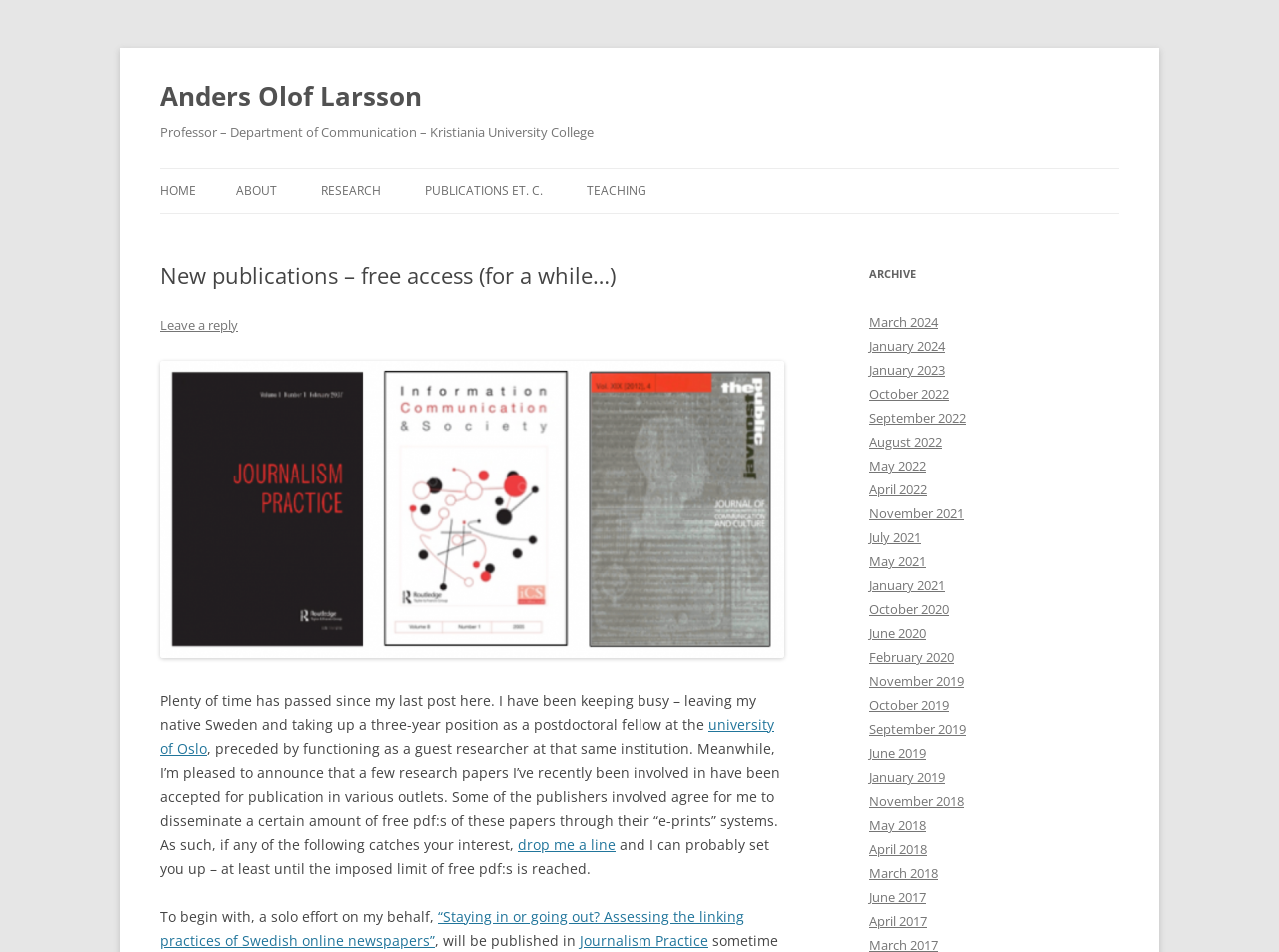Determine the coordinates of the bounding box that should be clicked to complete the instruction: "Read the 'ARCHIVE' section". The coordinates should be represented by four float numbers between 0 and 1: [left, top, right, bottom].

[0.68, 0.275, 0.875, 0.3]